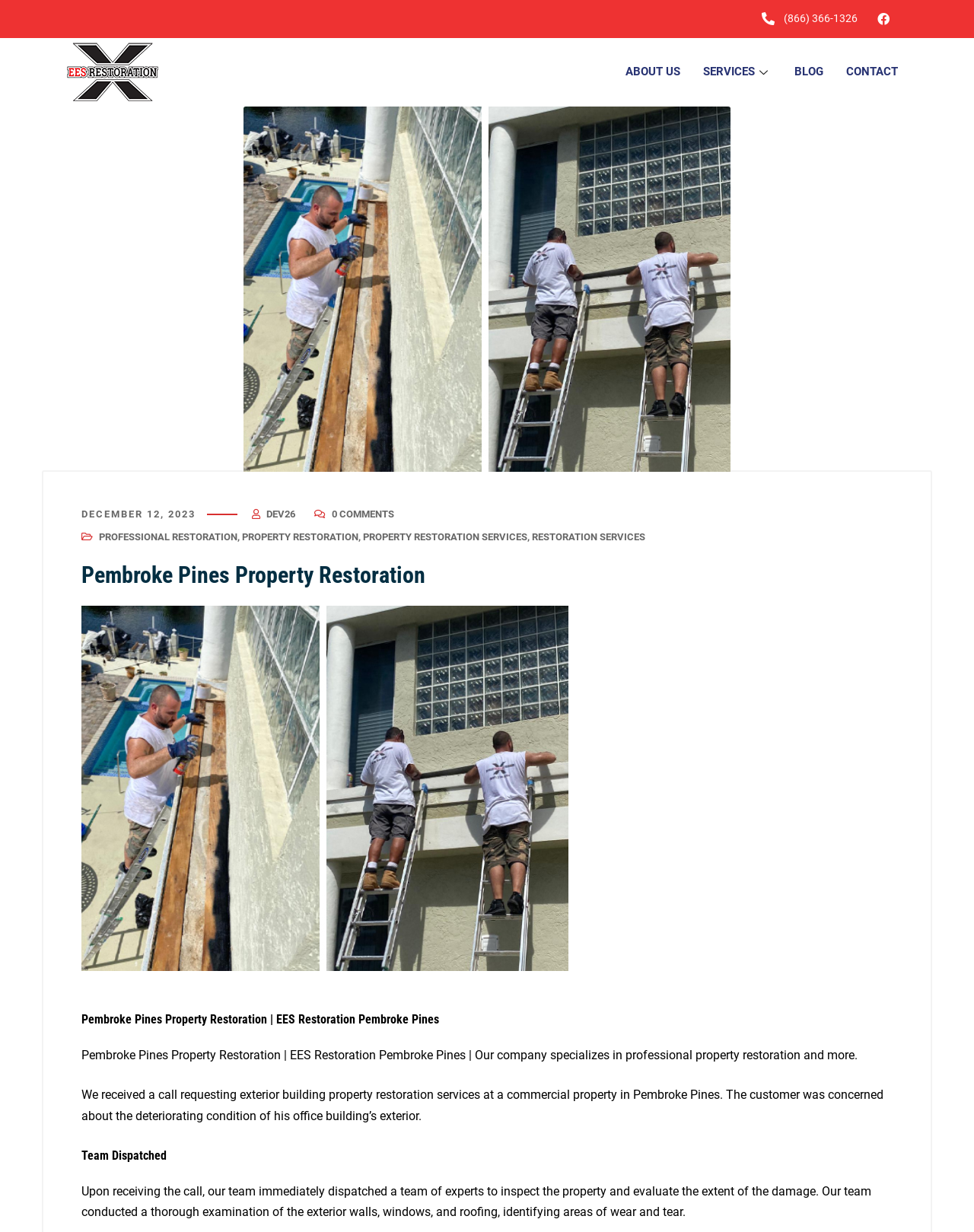Locate the bounding box coordinates of the element's region that should be clicked to carry out the following instruction: "Visit Facebook page". The coordinates need to be four float numbers between 0 and 1, i.e., [left, top, right, bottom].

[0.895, 0.006, 0.919, 0.025]